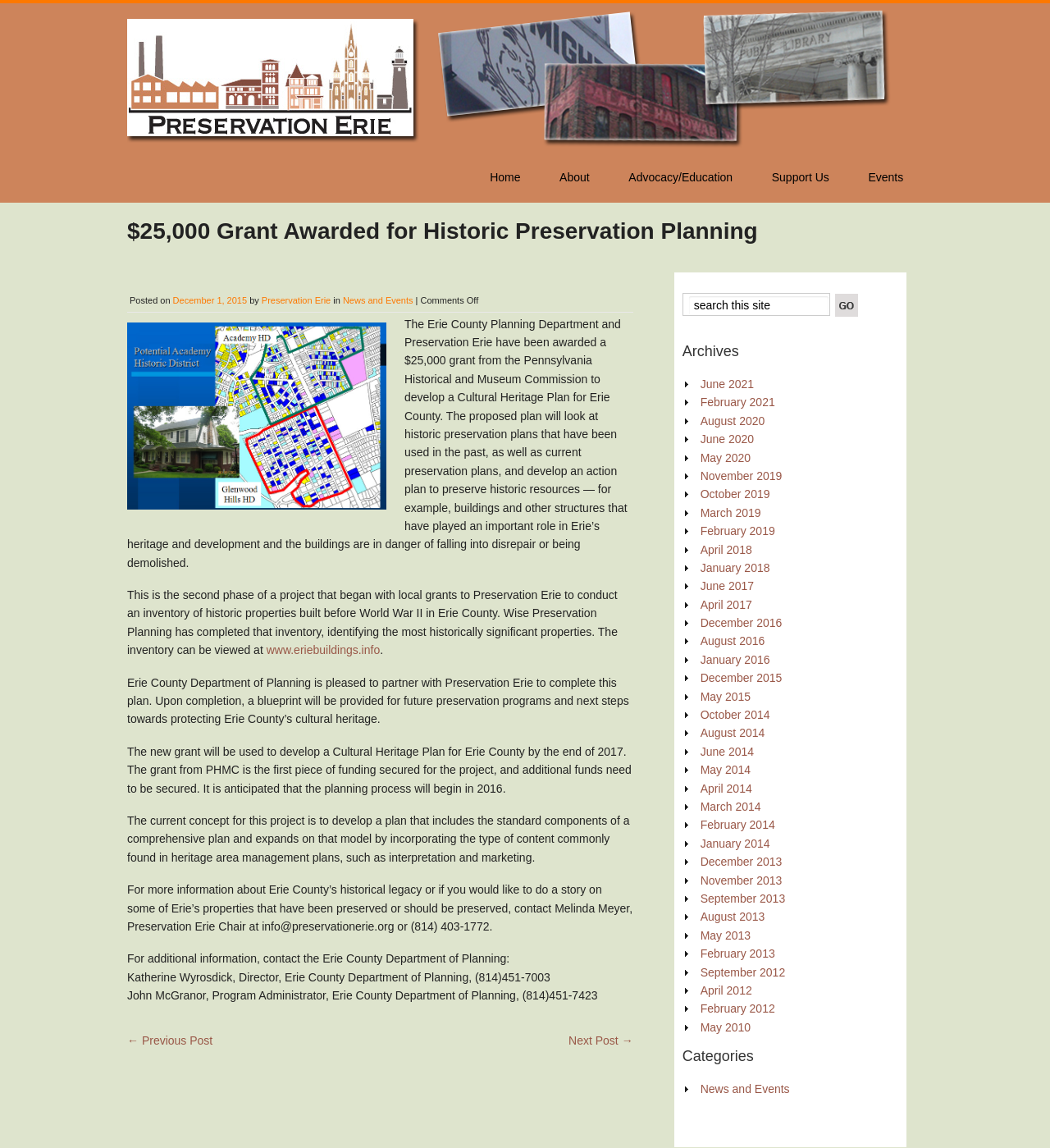Using the description "News and Events", predict the bounding box of the relevant HTML element.

[0.326, 0.257, 0.393, 0.266]